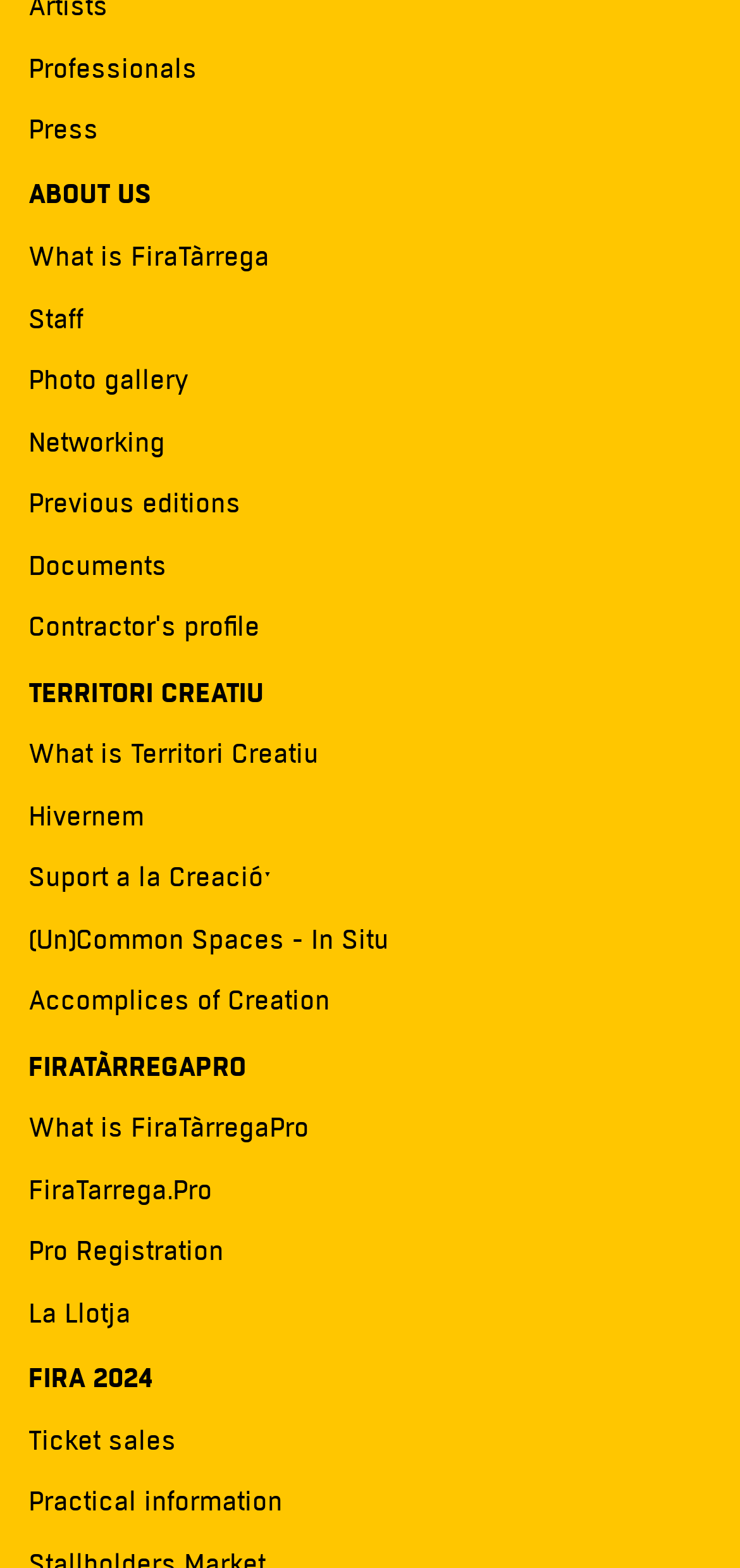How many headings are on the webpage?
Based on the visual content, answer with a single word or a brief phrase.

4